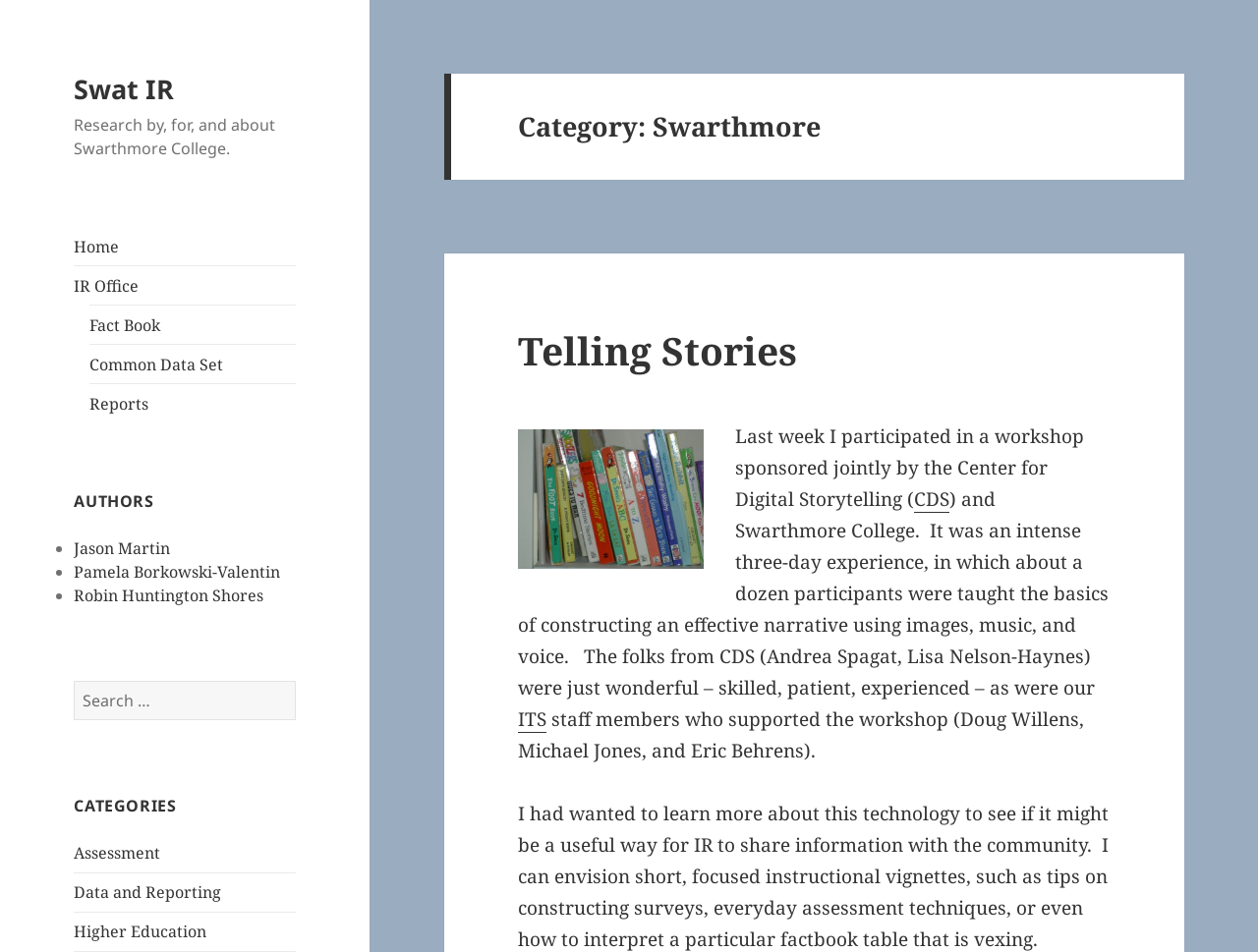Utilize the details in the image to give a detailed response to the question: What is the name of the college?

Based on the webpage, I can see that the title of the webpage is 'Swarthmore – Page 2 – Swat IR', and there is a link 'Home' and 'IR Office' which suggests that it is related to a college. Additionally, there is a text 'Research by, for, and about Swarthmore College.' which confirms that the college is Swarthmore College.